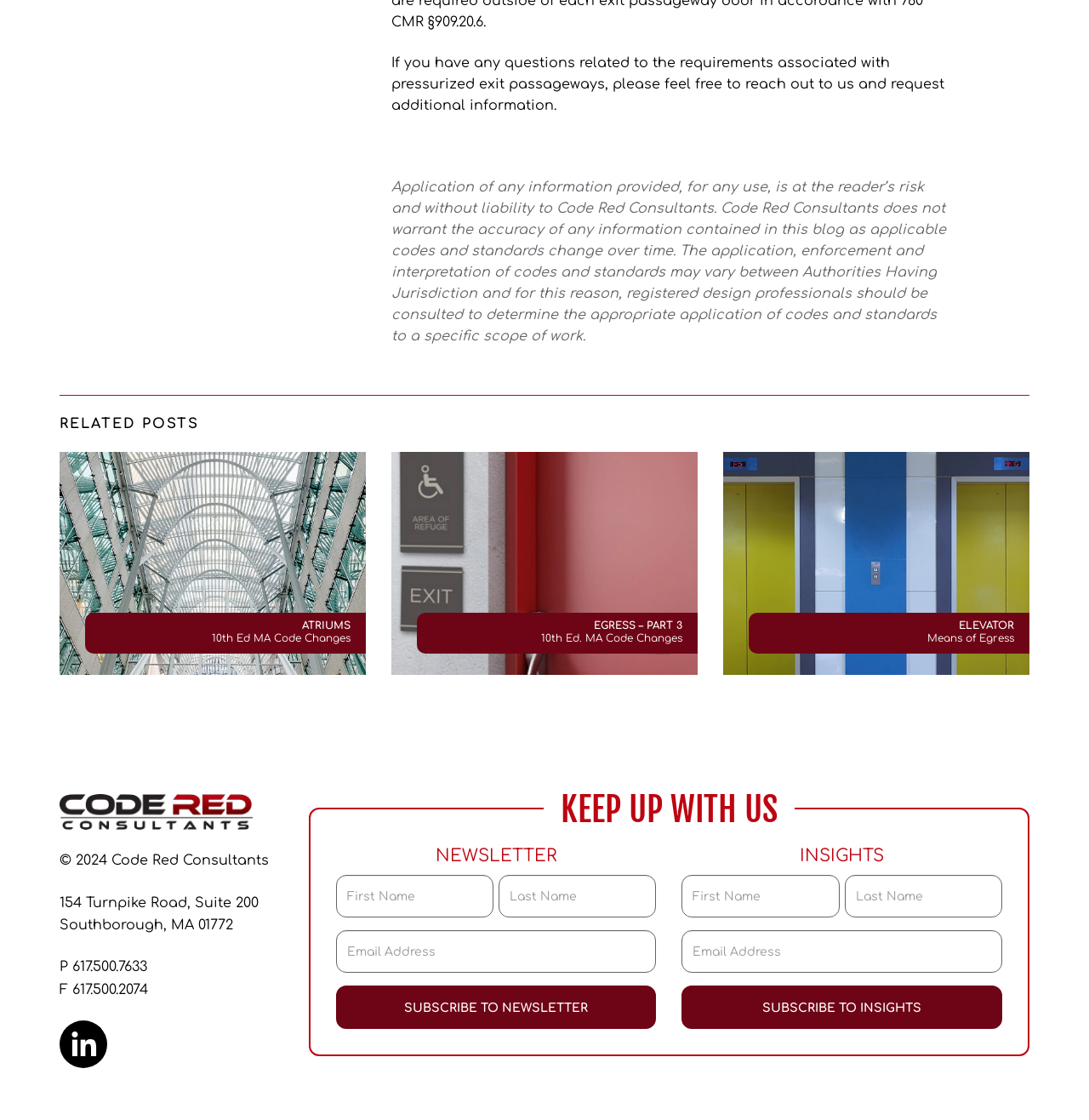Pinpoint the bounding box coordinates of the element that must be clicked to accomplish the following instruction: "Visit Code Red homepage". The coordinates should be in the format of four float numbers between 0 and 1, i.e., [left, top, right, bottom].

[0.055, 0.709, 0.232, 0.741]